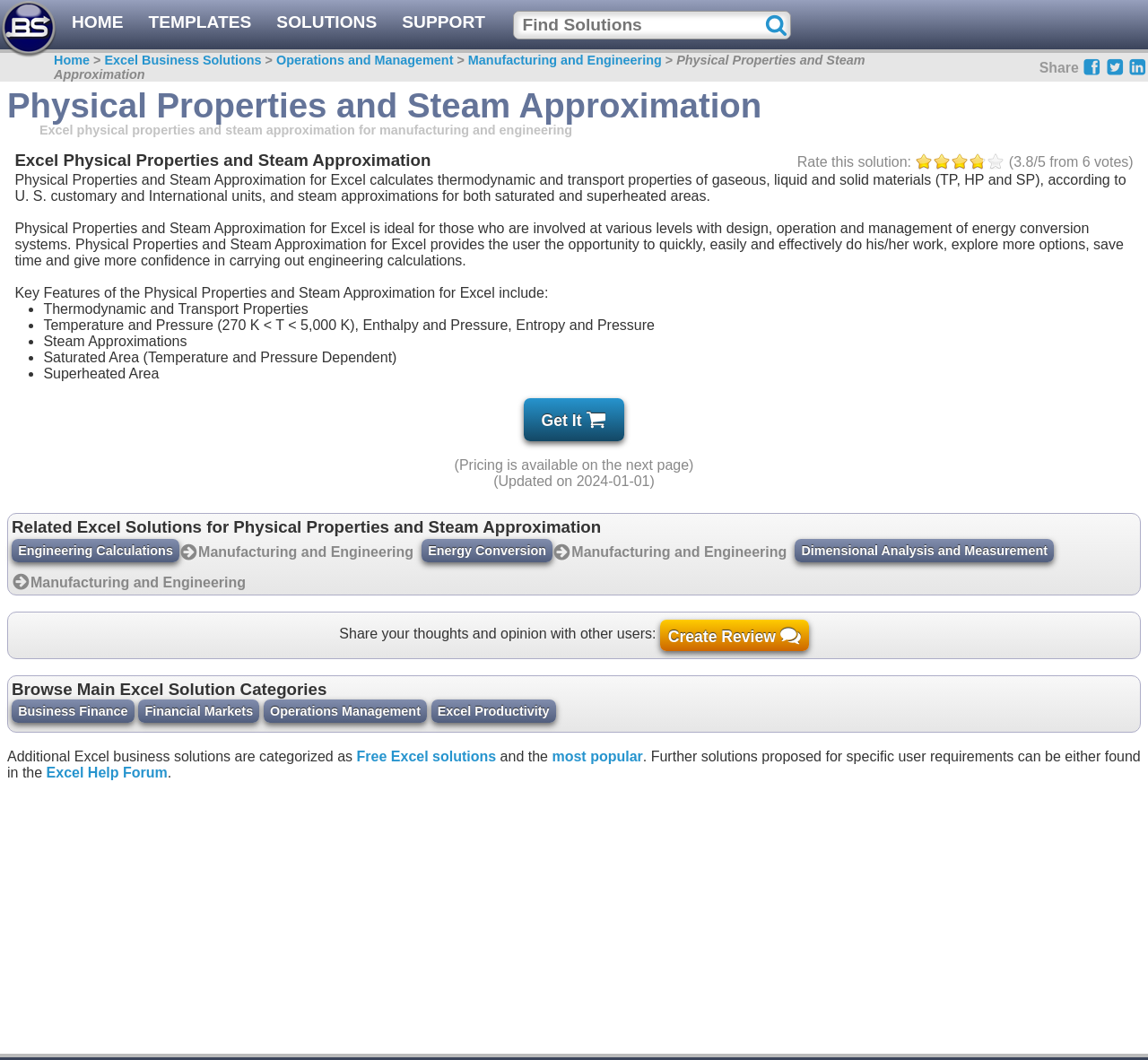Answer the question using only a single word or phrase: 
What is the name of the Excel solution?

Physical Properties and Steam Approximation